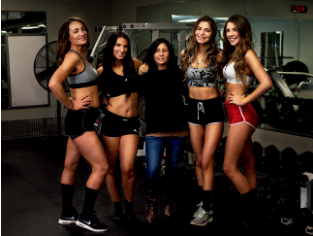What is the woman in the center wearing?
Could you give a comprehensive explanation in response to this question?

According to the caption, the woman in the center, who appears to be an instructor or mentor, is wearing a black top, which distinguishes her from the other four women.